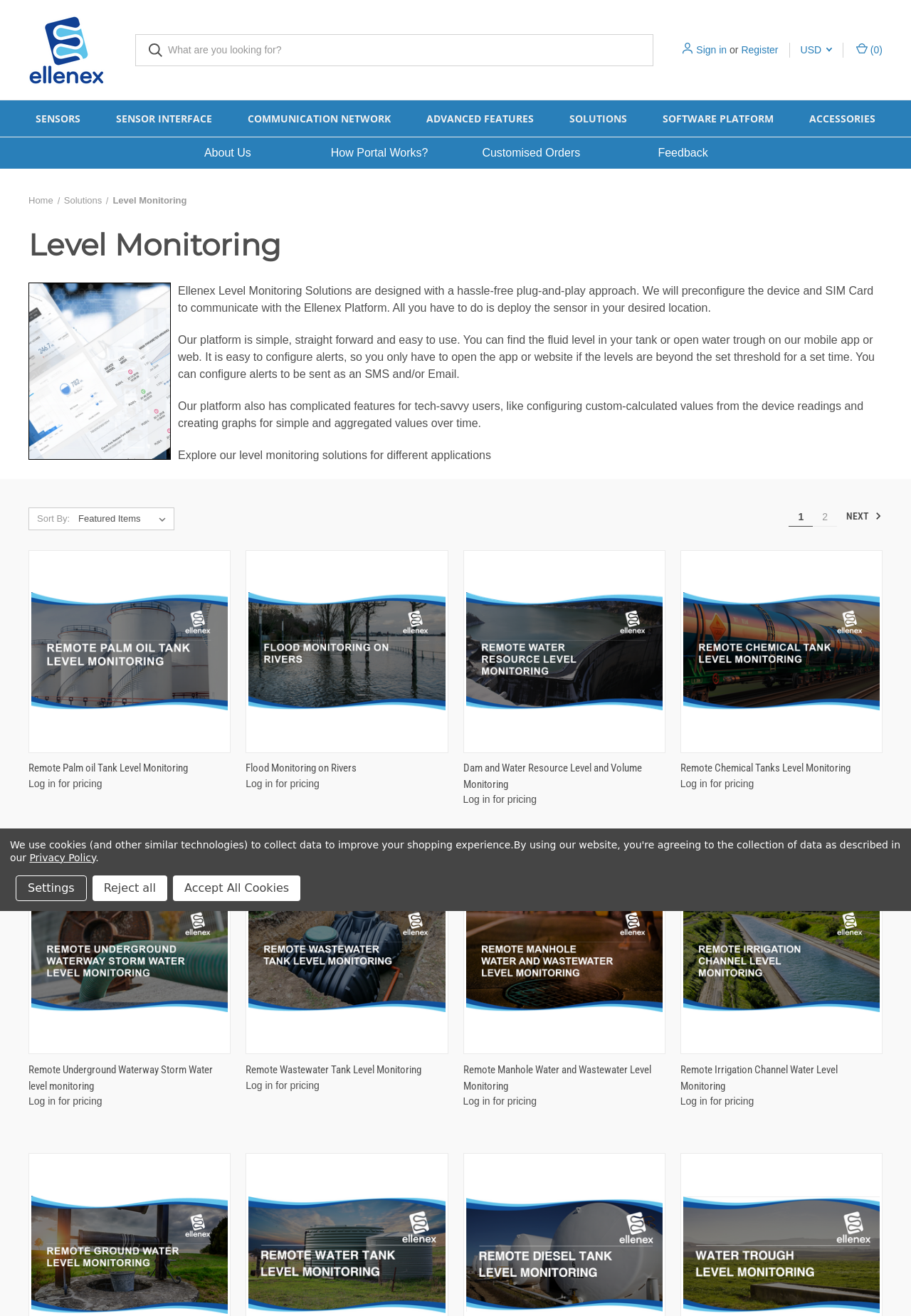Please determine the bounding box coordinates of the clickable area required to carry out the following instruction: "Explore the 'Remote Palm oil Tank Level Monitoring' solution". The coordinates must be four float numbers between 0 and 1, represented as [left, top, right, bottom].

[0.034, 0.42, 0.25, 0.57]